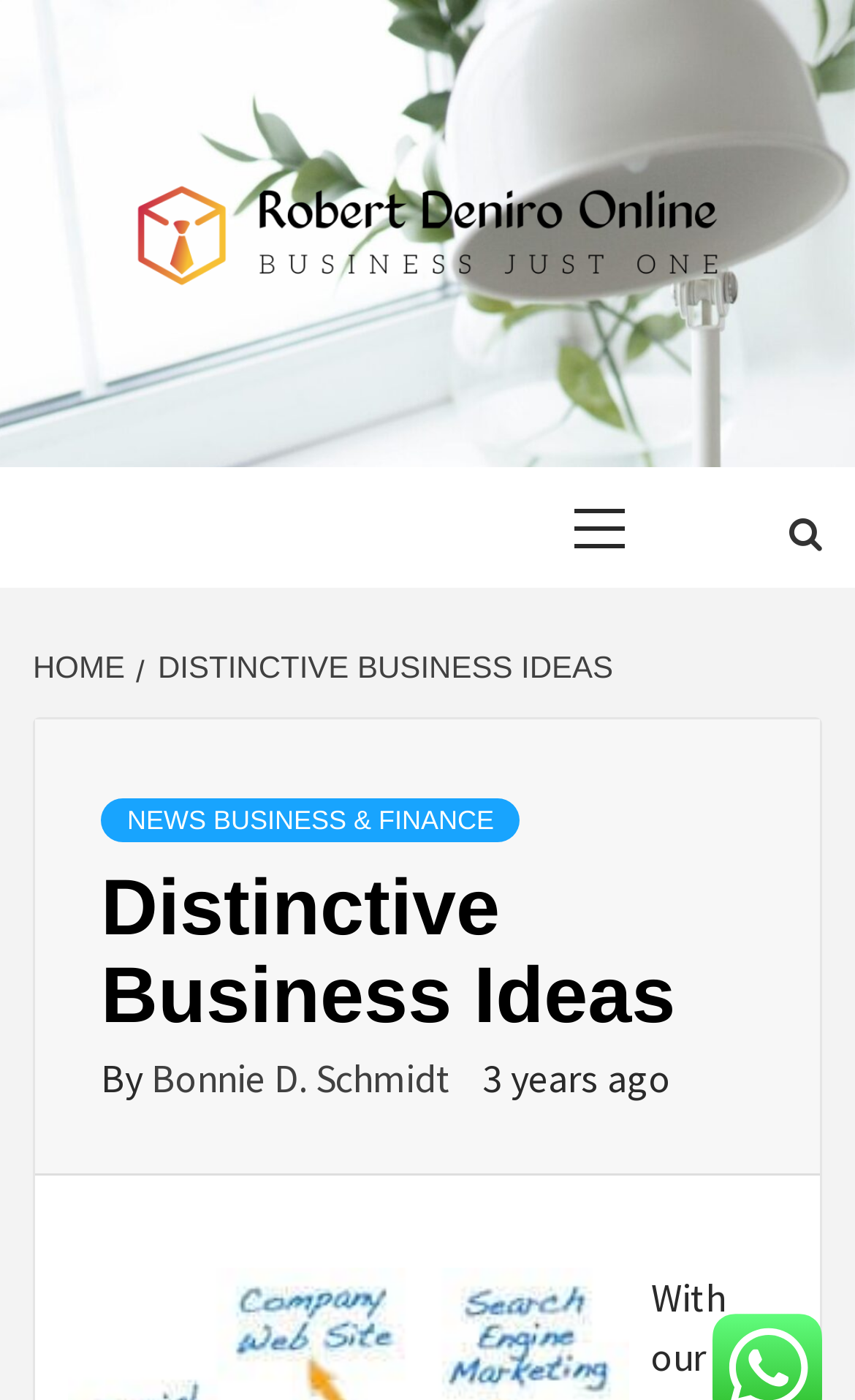Locate and provide the bounding box coordinates for the HTML element that matches this description: "Home".

[0.038, 0.464, 0.159, 0.489]